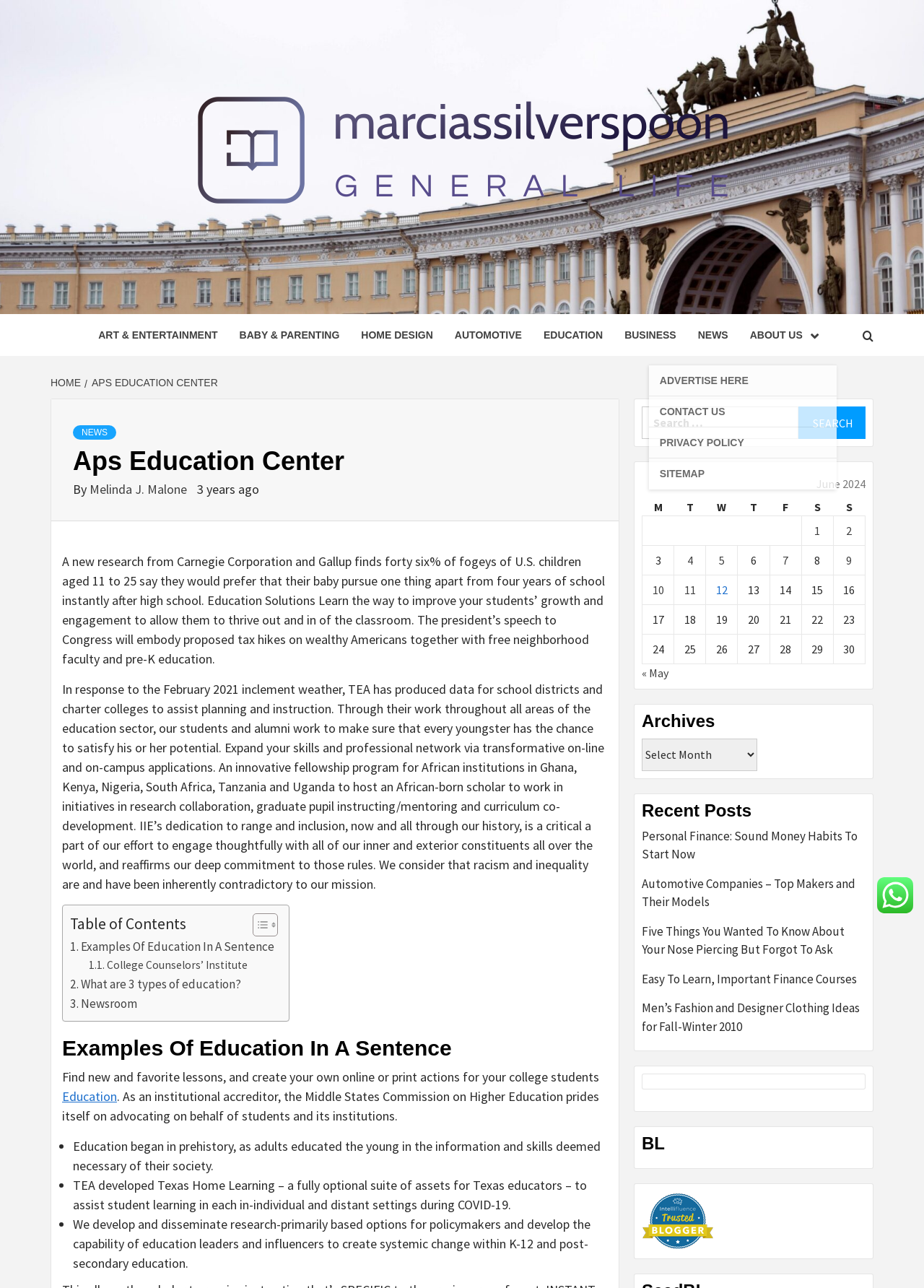What is the topic of the article?
Use the screenshot to answer the question with a single word or phrase.

Education